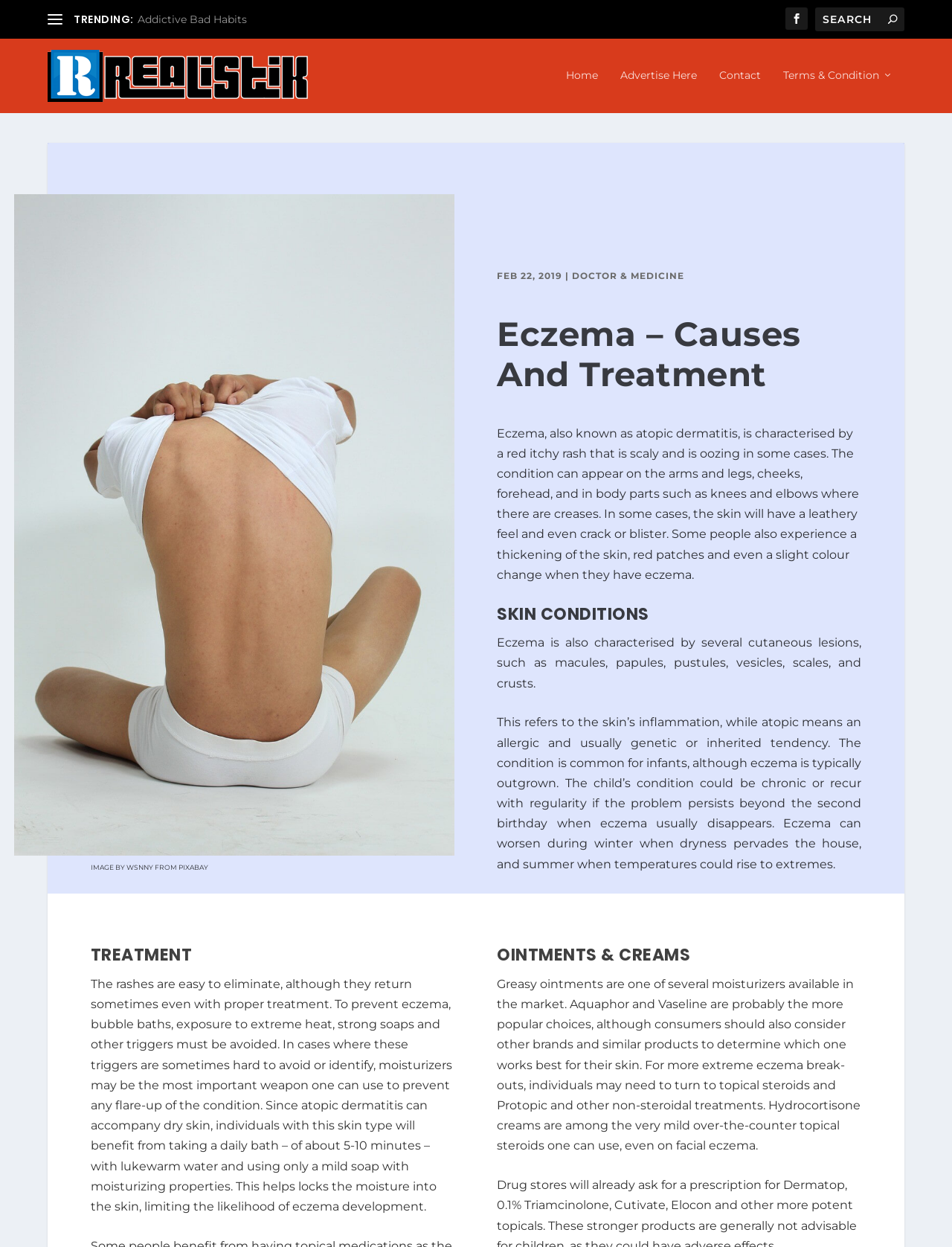Given the element description name="s" placeholder="Search" title="Search for:", specify the bounding box coordinates of the corresponding UI element in the format (top-left x, top-left y, bottom-right x, bottom-right y). All values must be between 0 and 1.

[0.856, 0.006, 0.95, 0.025]